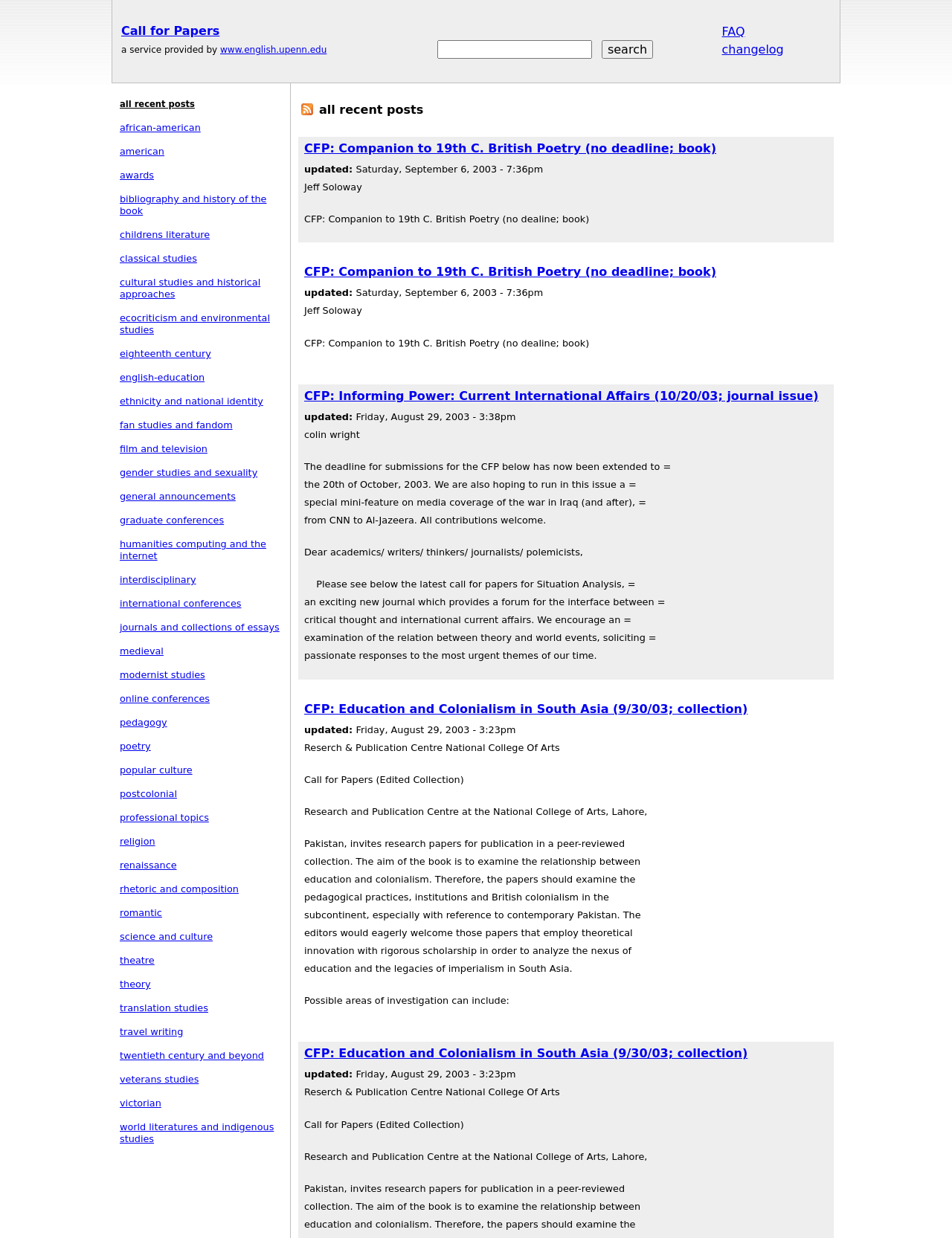Please provide a one-word or short phrase answer to the question:
How many articles are on this webpage?

4